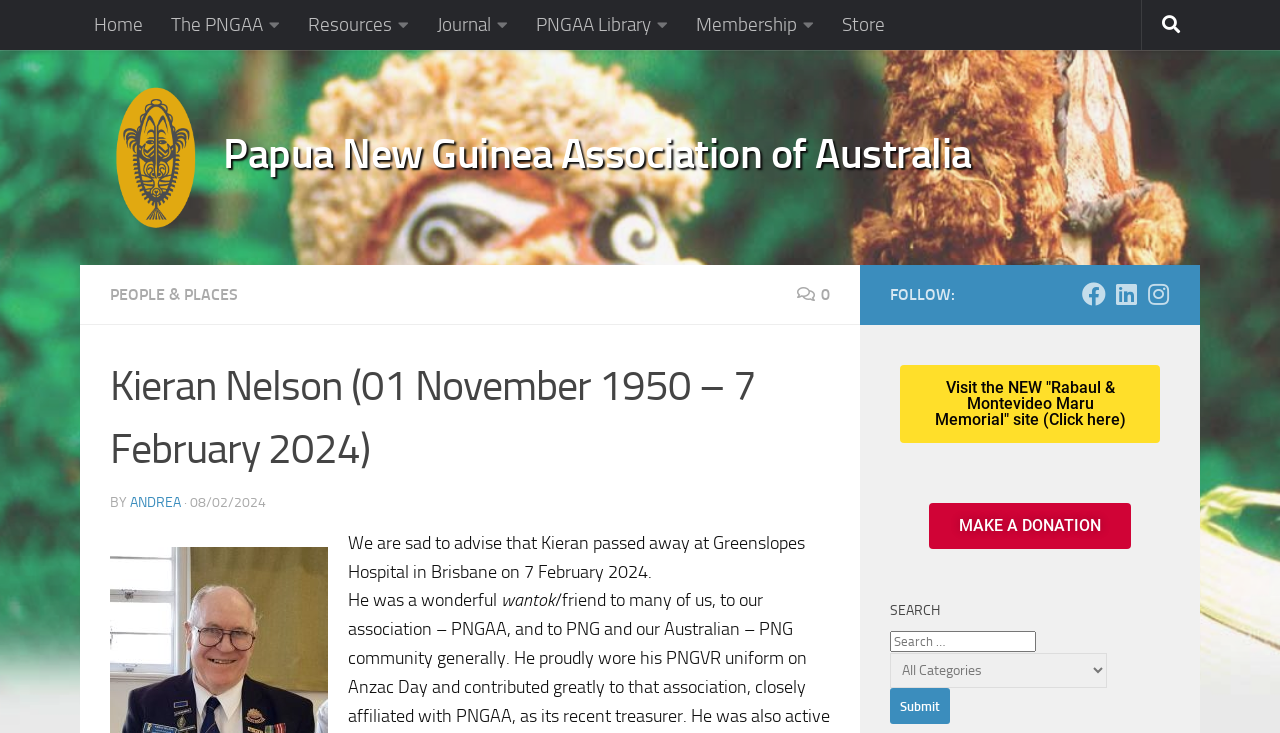What is the name of the hospital where Kieran passed away?
From the screenshot, supply a one-word or short-phrase answer.

Greenslopes Hospital